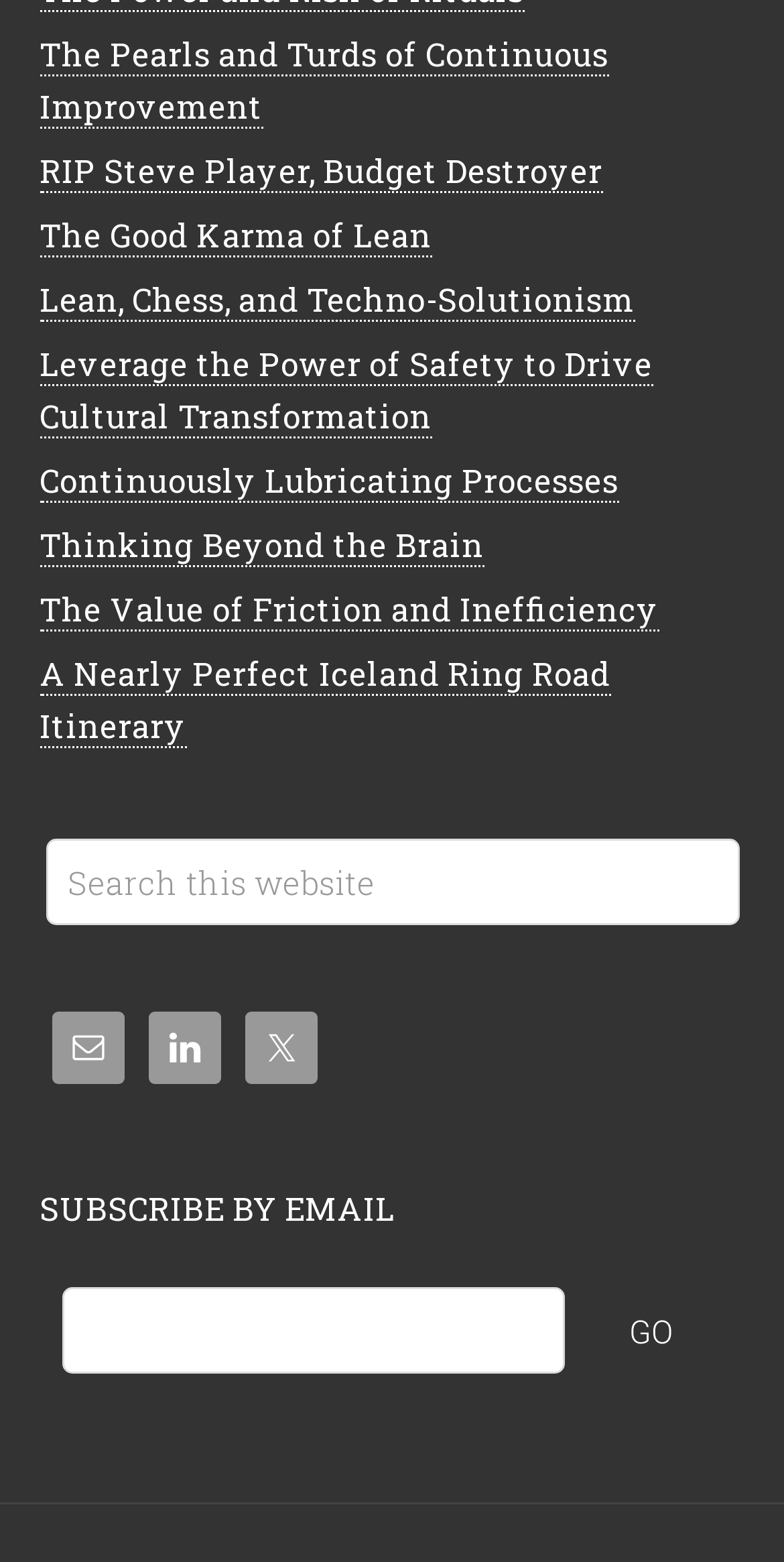Find the bounding box coordinates of the element to click in order to complete this instruction: "Search this website". The bounding box coordinates must be four float numbers between 0 and 1, denoted as [left, top, right, bottom].

[0.05, 0.533, 0.95, 0.596]